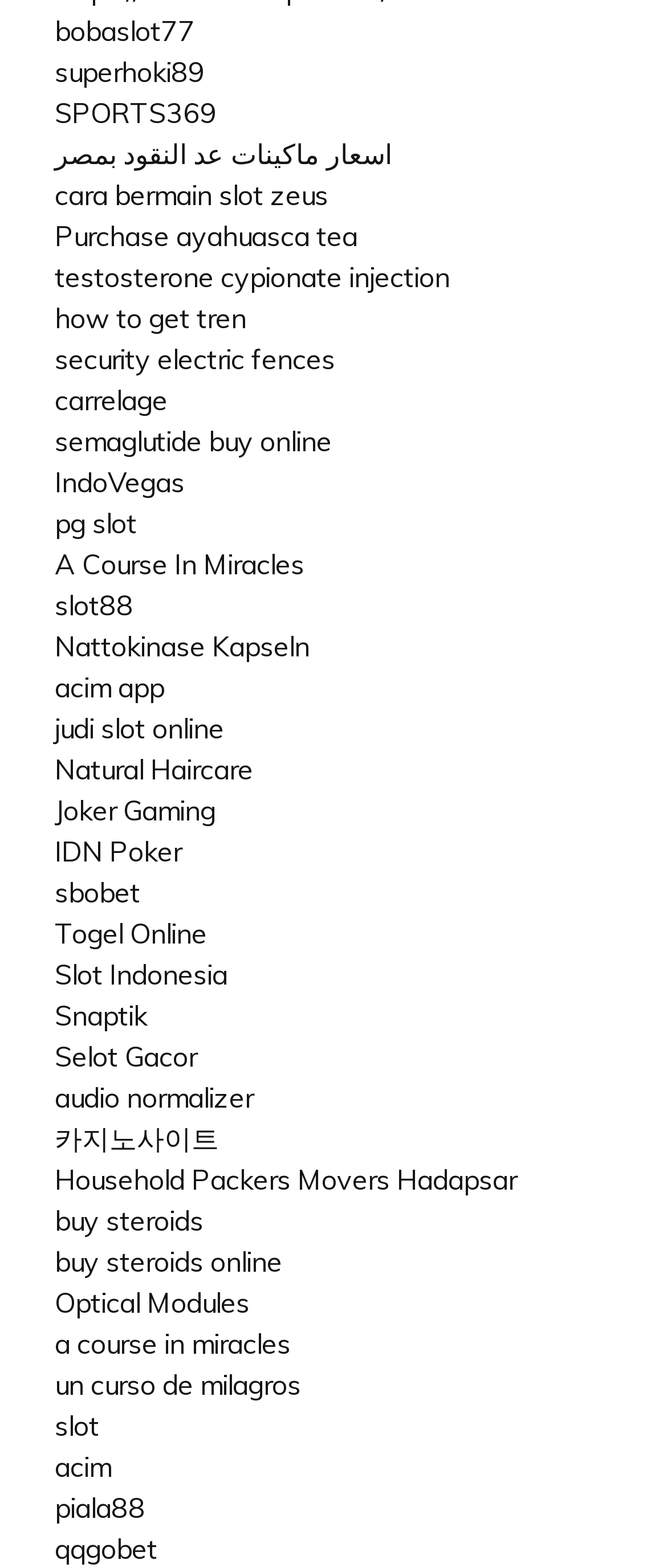Can you provide the bounding box coordinates for the element that should be clicked to implement the instruction: "Click on the link to play slot games at IndoVegas"?

[0.082, 0.296, 0.277, 0.318]